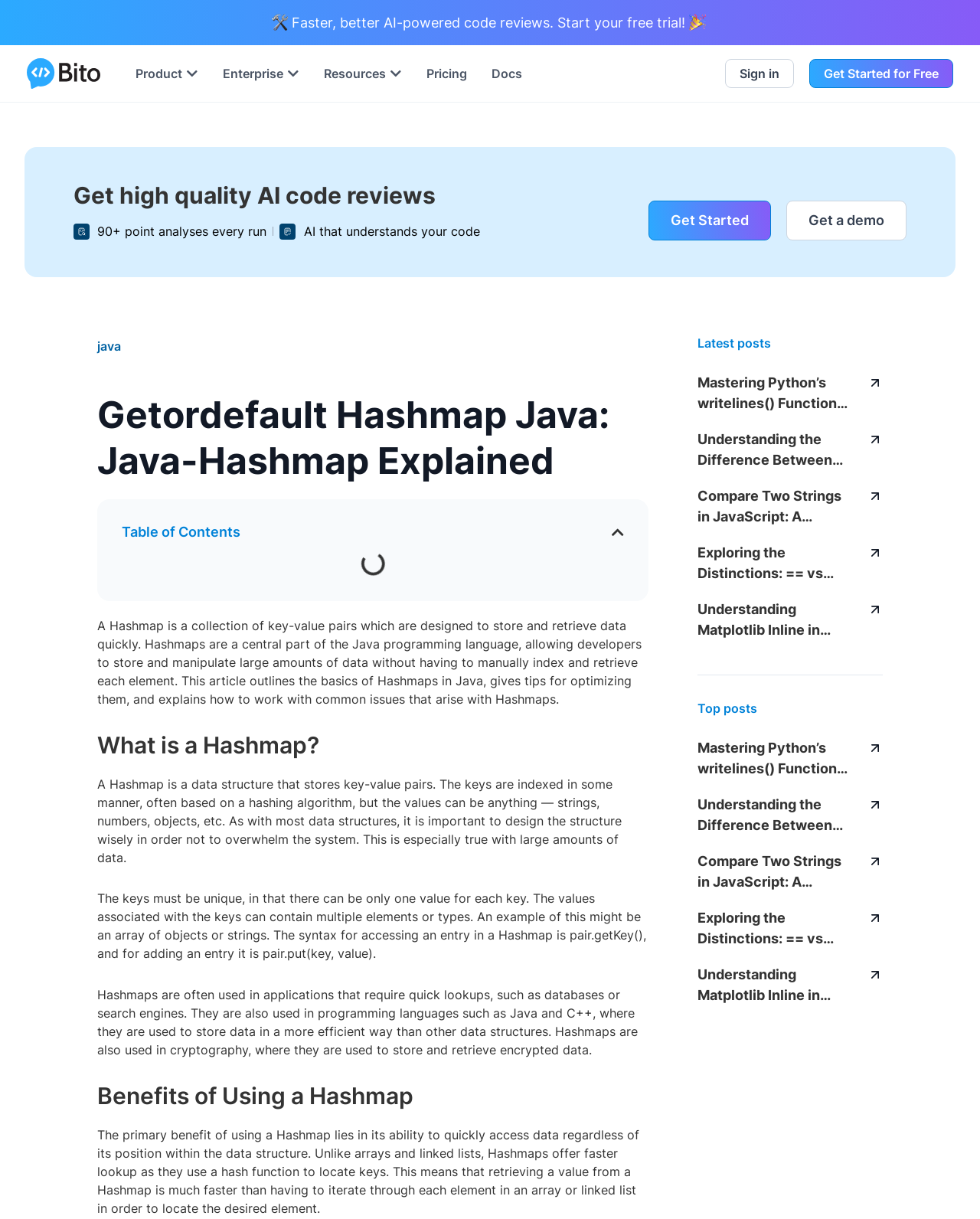Specify the bounding box coordinates of the element's region that should be clicked to achieve the following instruction: "Explore the 'Resources' menu". The bounding box coordinates consist of four float numbers between 0 and 1, in the format [left, top, right, bottom].

[0.331, 0.054, 0.394, 0.067]